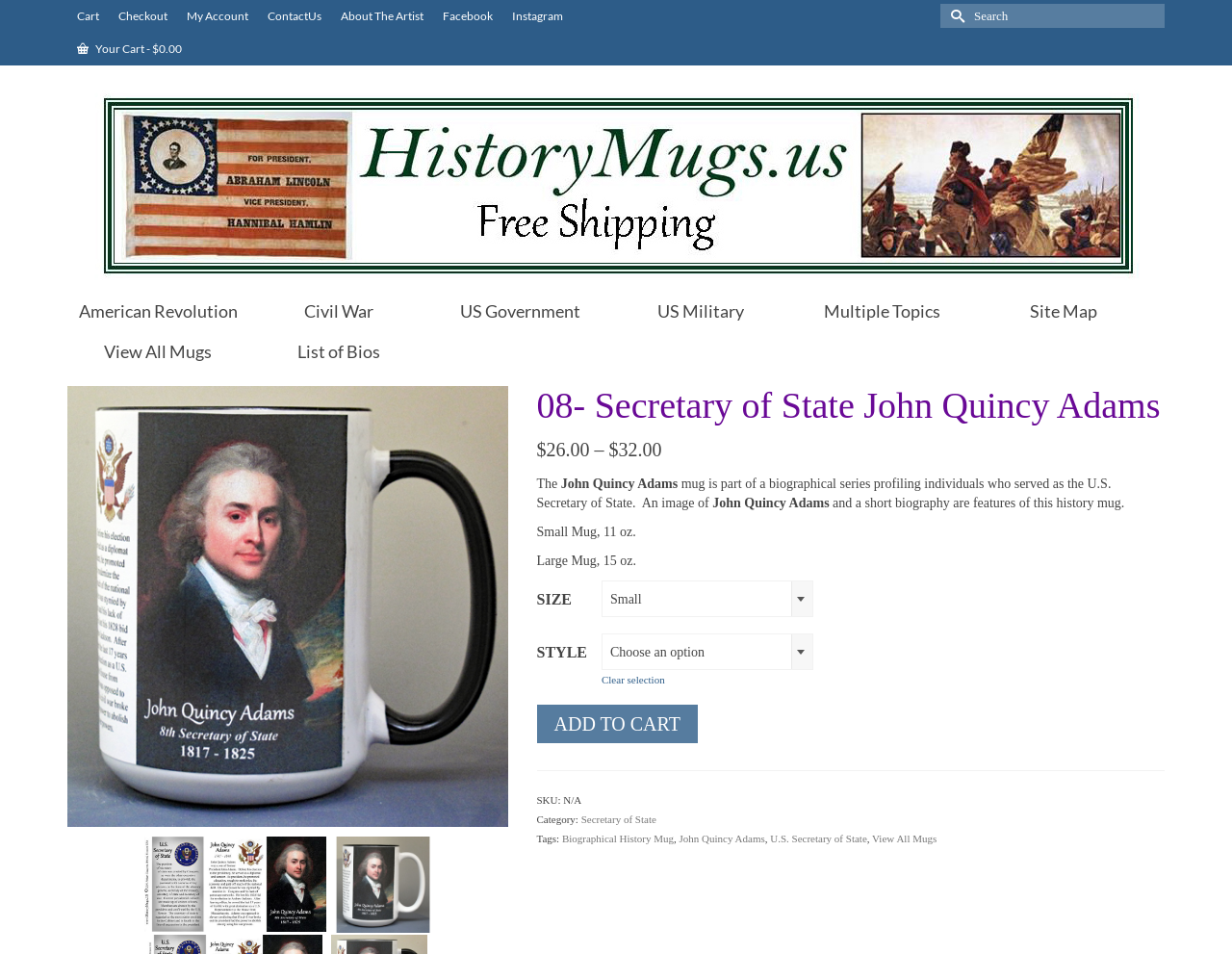Bounding box coordinates are specified in the format (top-left x, top-left y, bottom-right x, bottom-right y). All values are floating point numbers bounded between 0 and 1. Please provide the bounding box coordinate of the region this sentence describes: About The Artist

[0.269, 0.0, 0.352, 0.034]